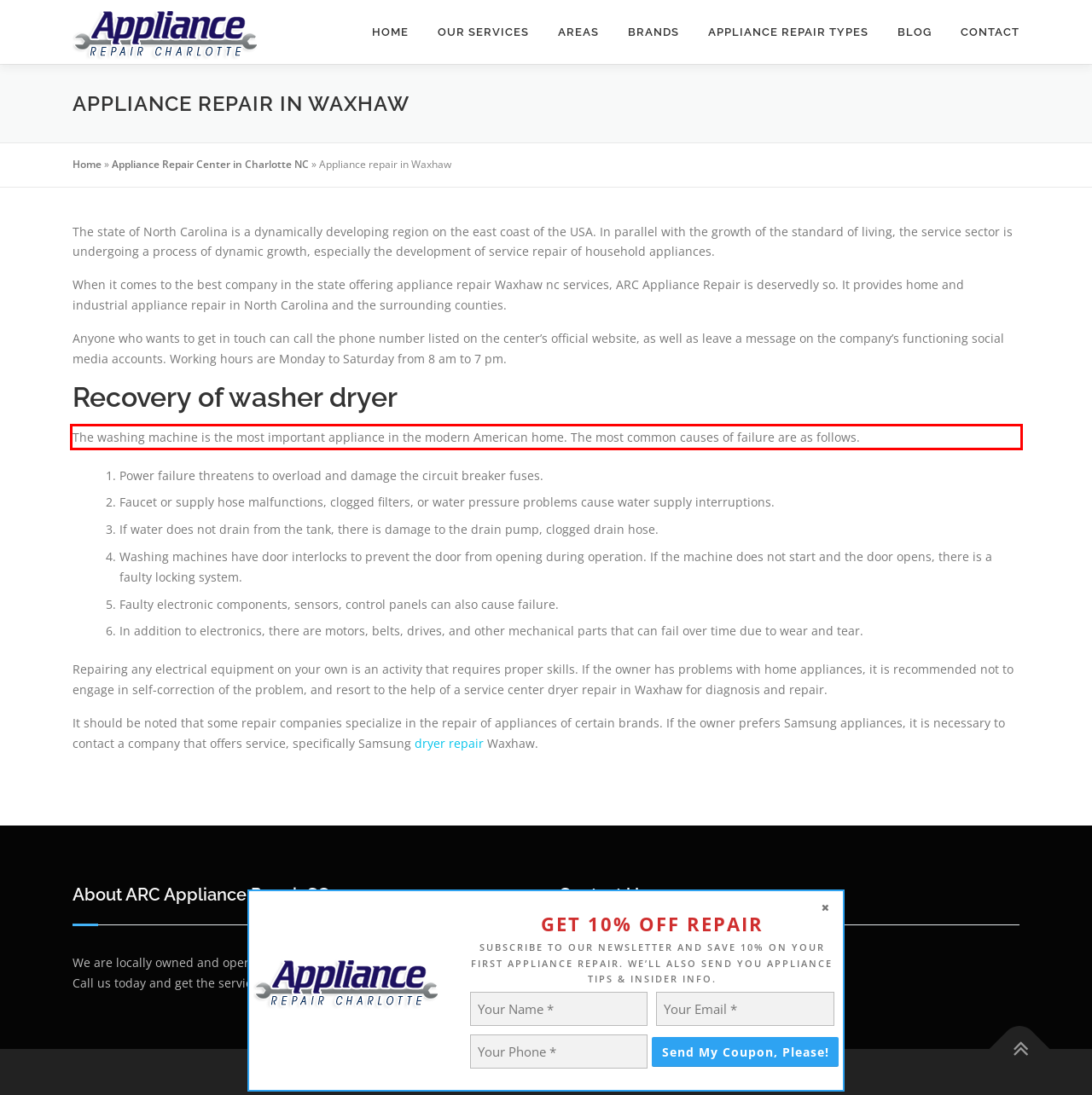Please analyze the screenshot of a webpage and extract the text content within the red bounding box using OCR.

The washing machine is the most important appliance in the modern American home. The most common causes of failure are as follows.